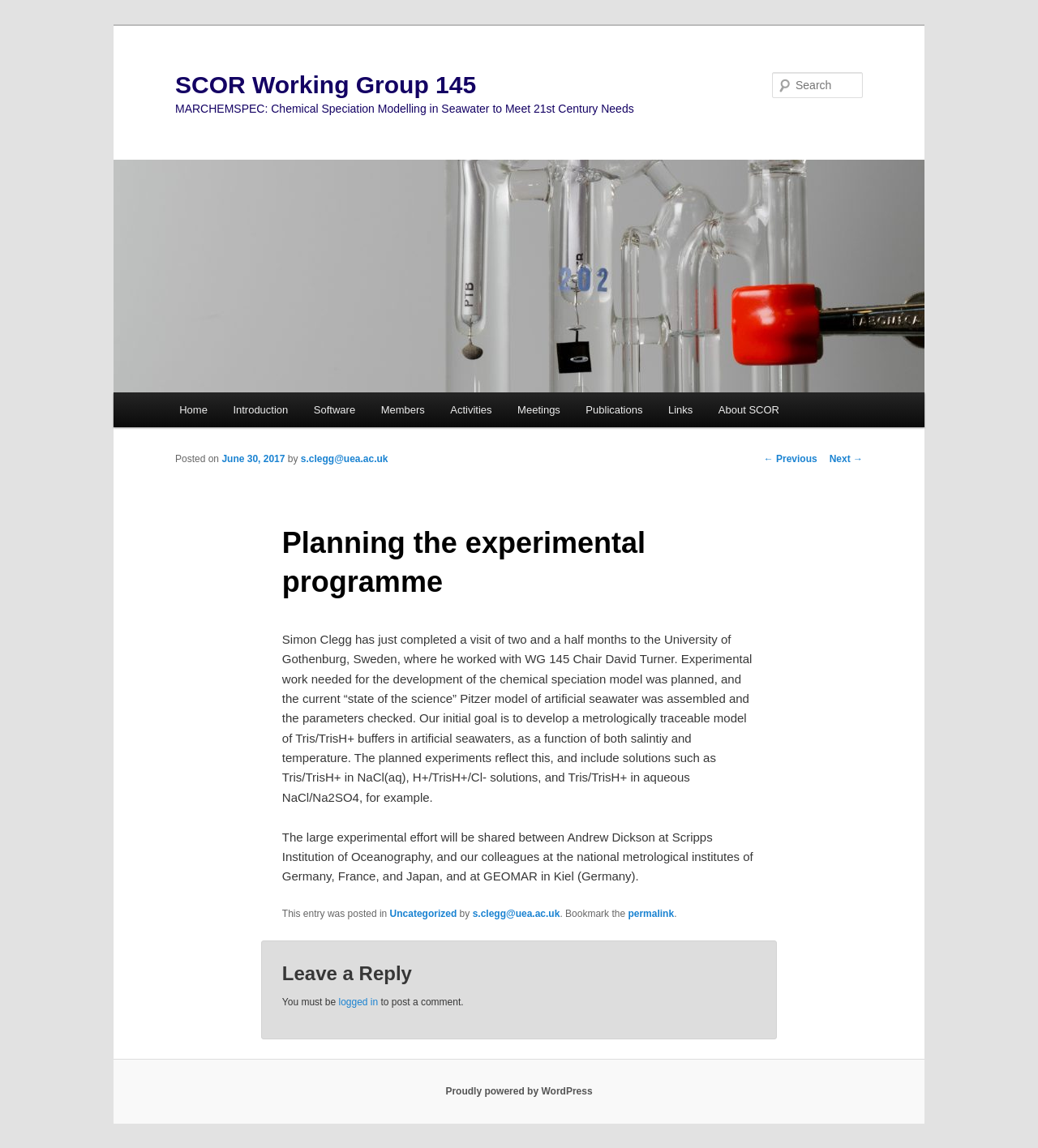What is the date of the article?
Look at the image and answer the question using a single word or phrase.

June 30, 2017